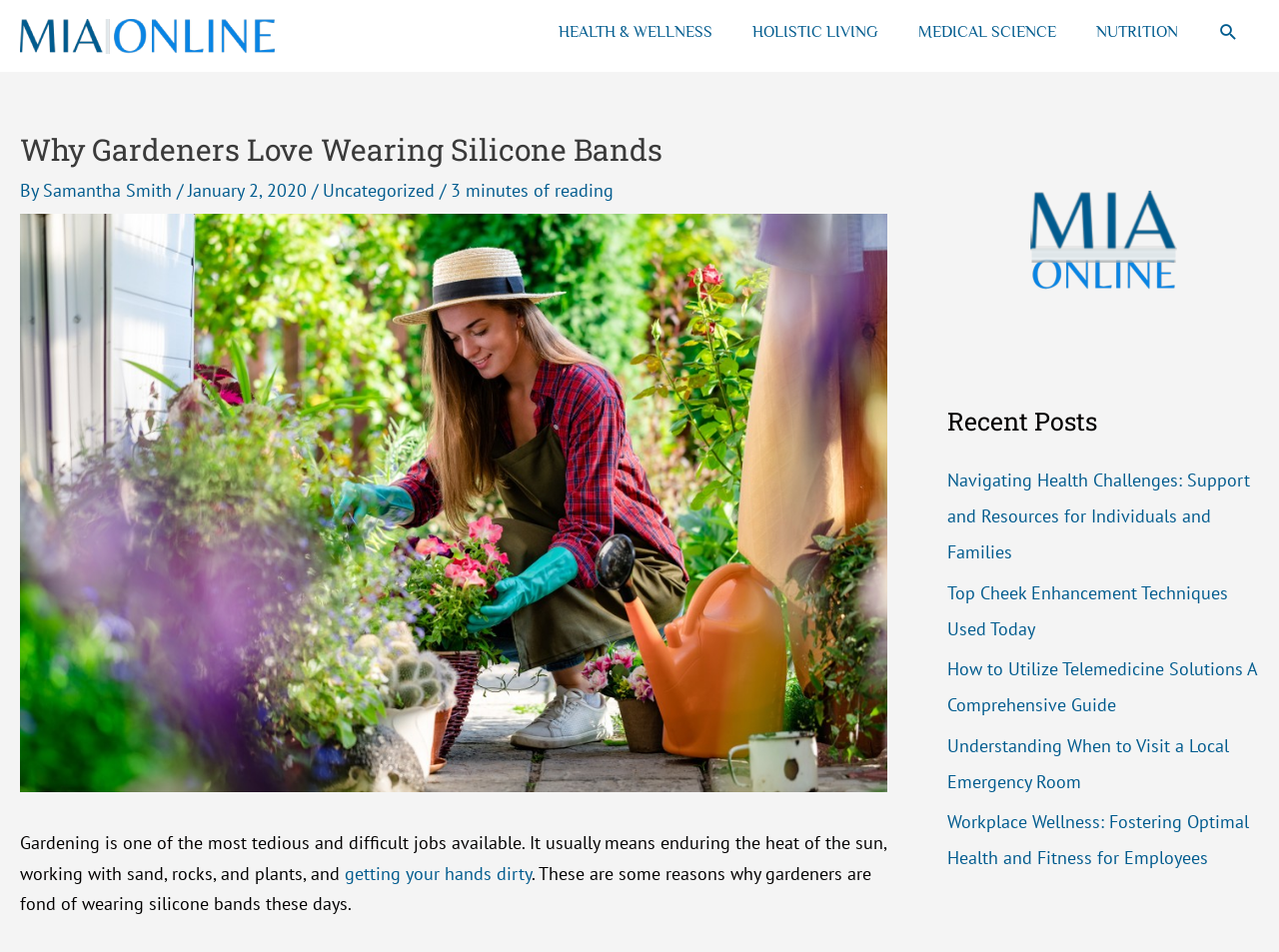Please answer the following question using a single word or phrase: 
What is the logo at the top left corner?

miaonline logo